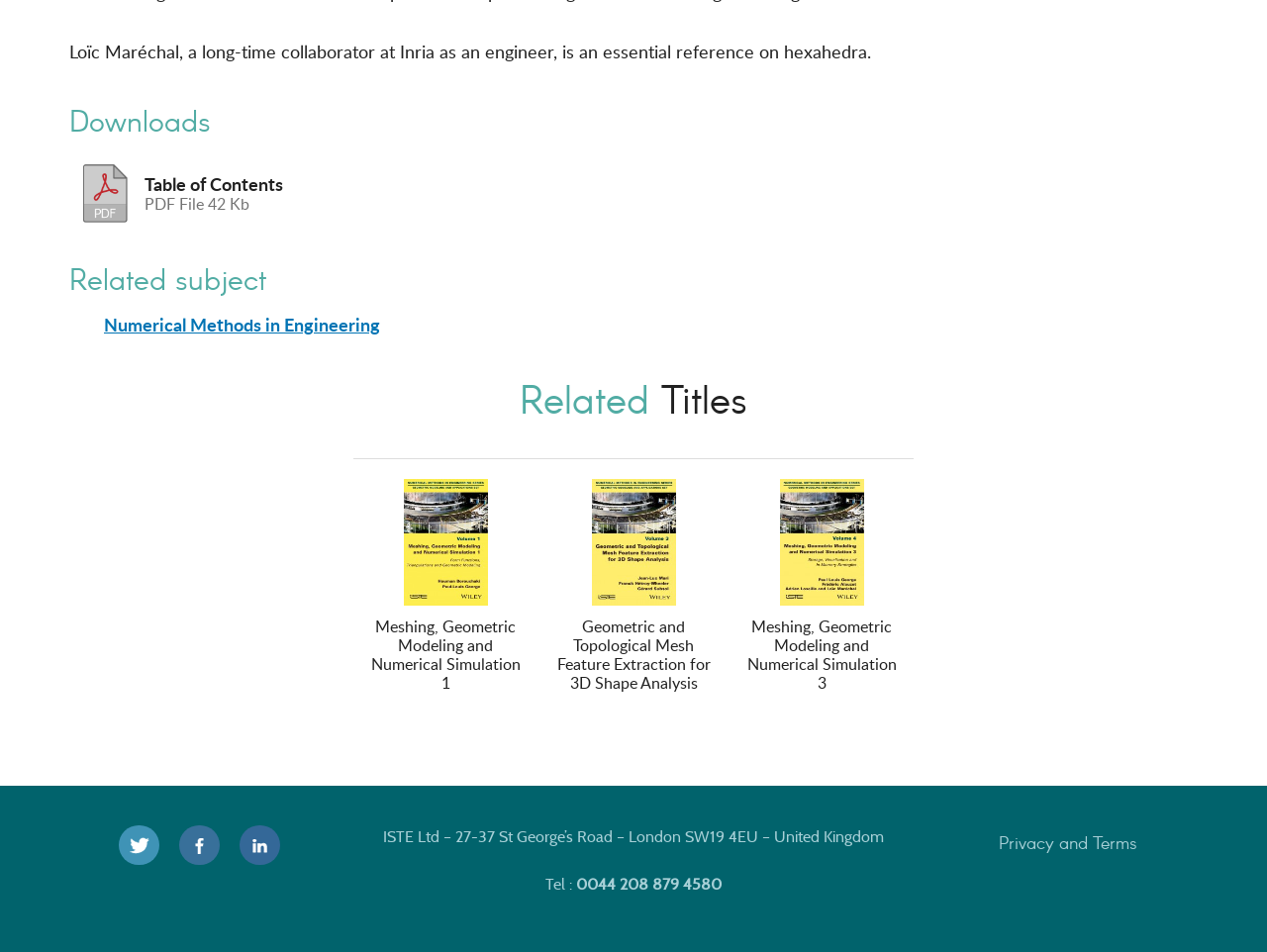Find the bounding box coordinates for the area that must be clicked to perform this action: "Download the PDF file".

[0.055, 0.159, 0.488, 0.225]